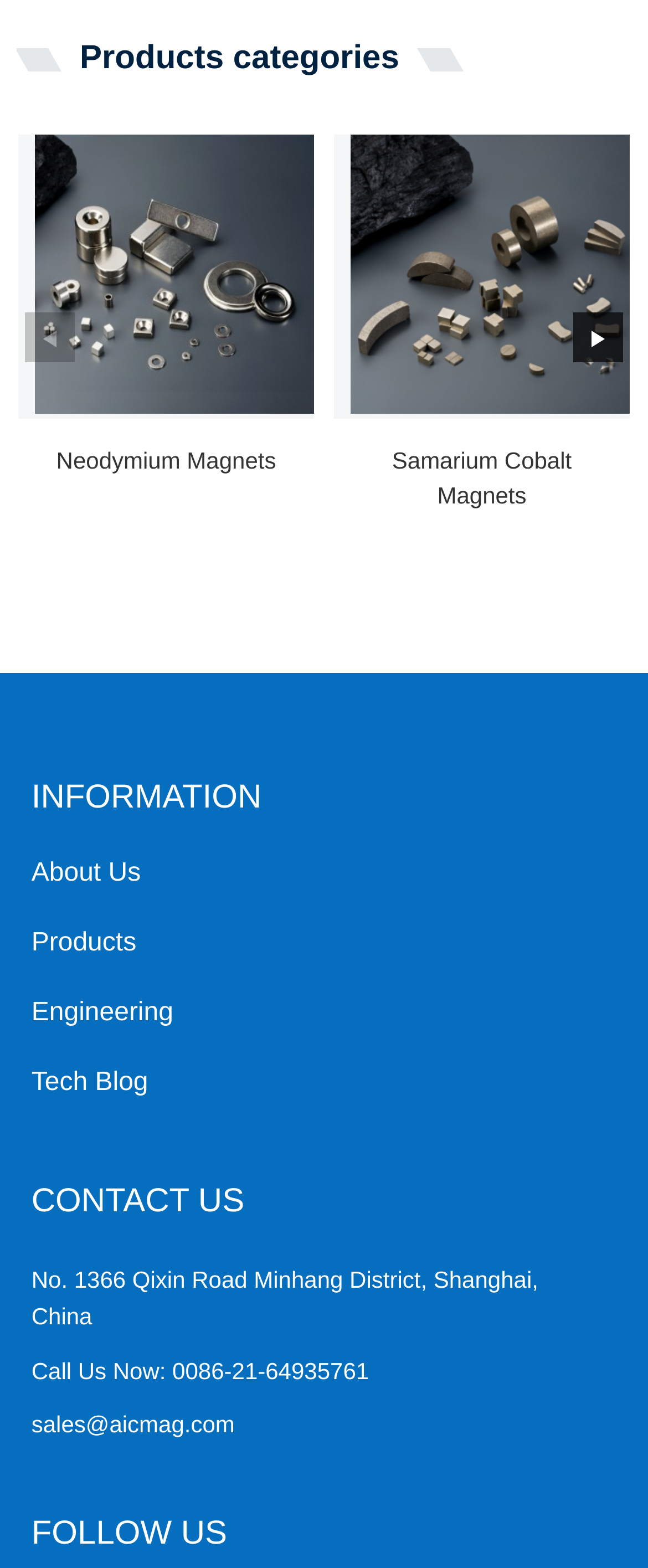Provide the bounding box coordinates of the HTML element described as: "Neodymium Magnets". The bounding box coordinates should be four float numbers between 0 and 1, i.e., [left, top, right, bottom].

[0.054, 0.283, 0.459, 0.328]